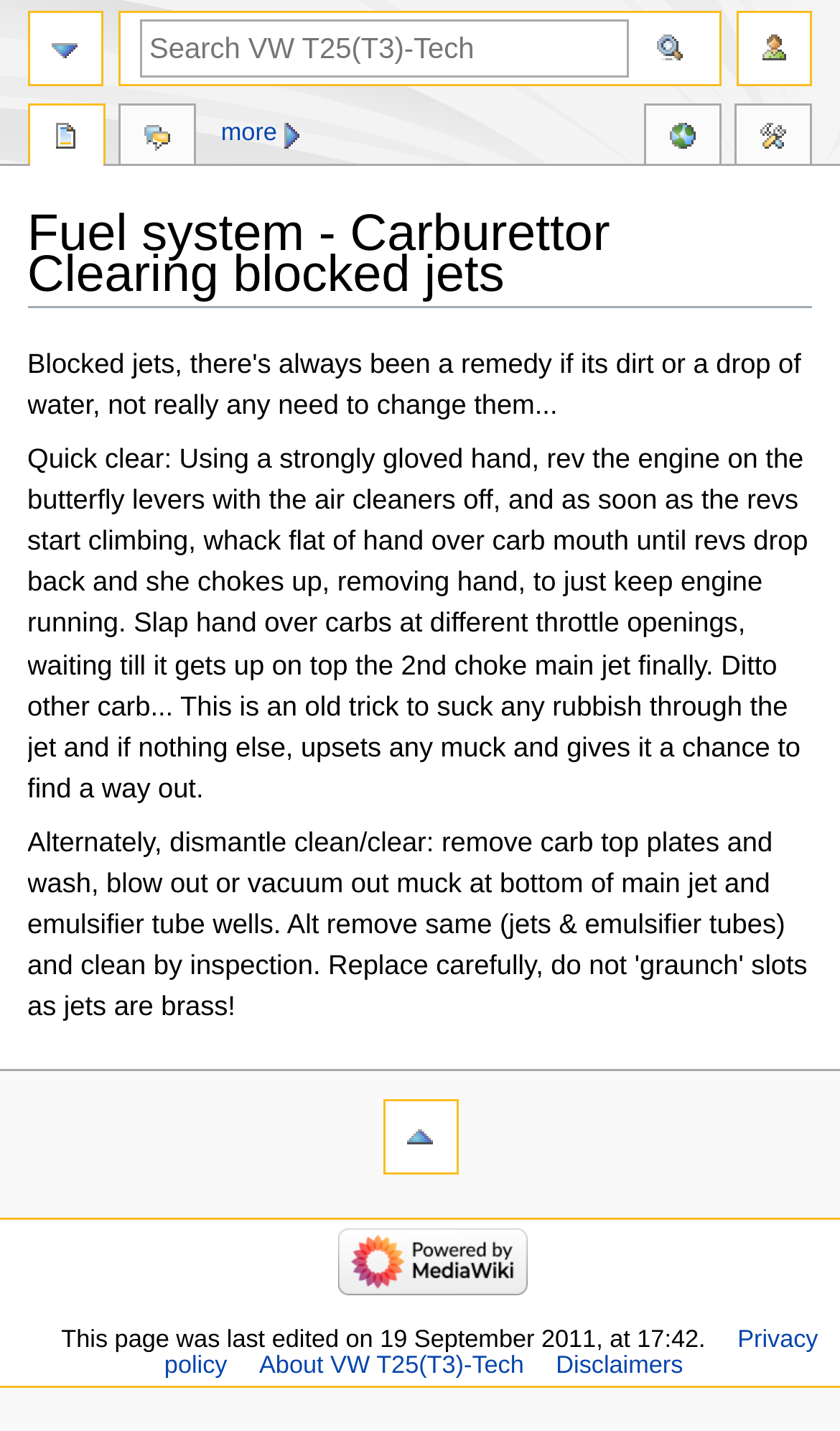Based on what you see in the screenshot, provide a thorough answer to this question: What is the method described to clear blocked jets?

The method described is called 'Quick clear' which involves revving the engine with the air cleaners off, and then slapping the flat of the hand over the carb mouth to suck out any rubbish through the jet.